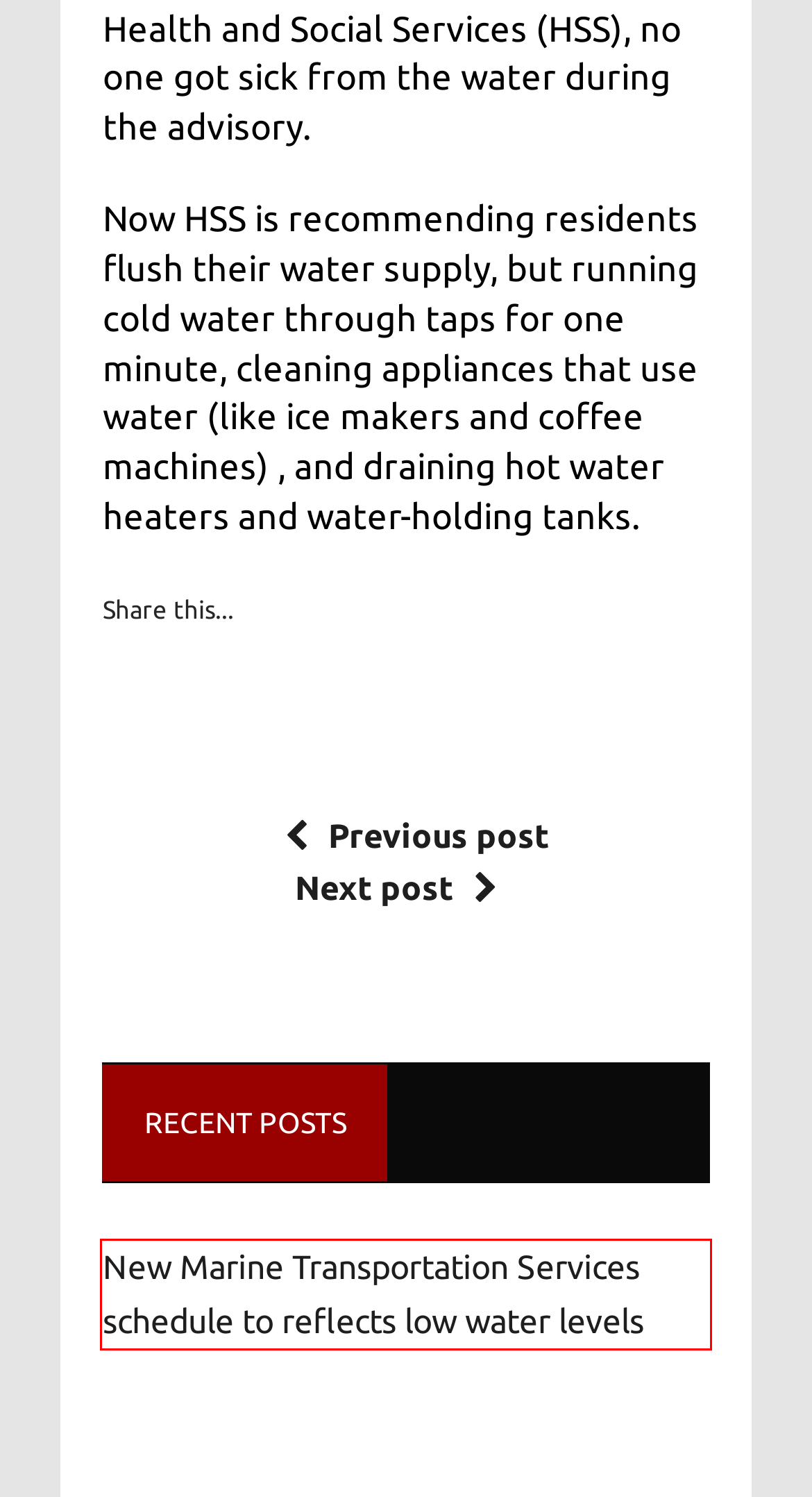You are presented with a screenshot of a webpage containing a red bounding box around an element. Determine which webpage description best describes the new webpage after clicking on the highlighted element. Here are the candidates:
A. CKLB Radio
B. 2 arrested in early-morning search of houses in Hay River  - CKLB Radio
C. CKLB News, Author at CKLB Radio
D. Observances of MMIWG Red Dress Day include Yellowknife, Behchokǫ̀  - CKLB Radio
E. Candidates announced for Teetl'it Gwich'in council election  - CKLB Radio
F. New Marine Transportation Services schedule to reflects low water levels  - CKLB Radio
G. Report a Technical Problem  - CKLB Radio
H. Latest overwinter fires being extinguished, pose no risk to people, property  - CKLB Radio

F